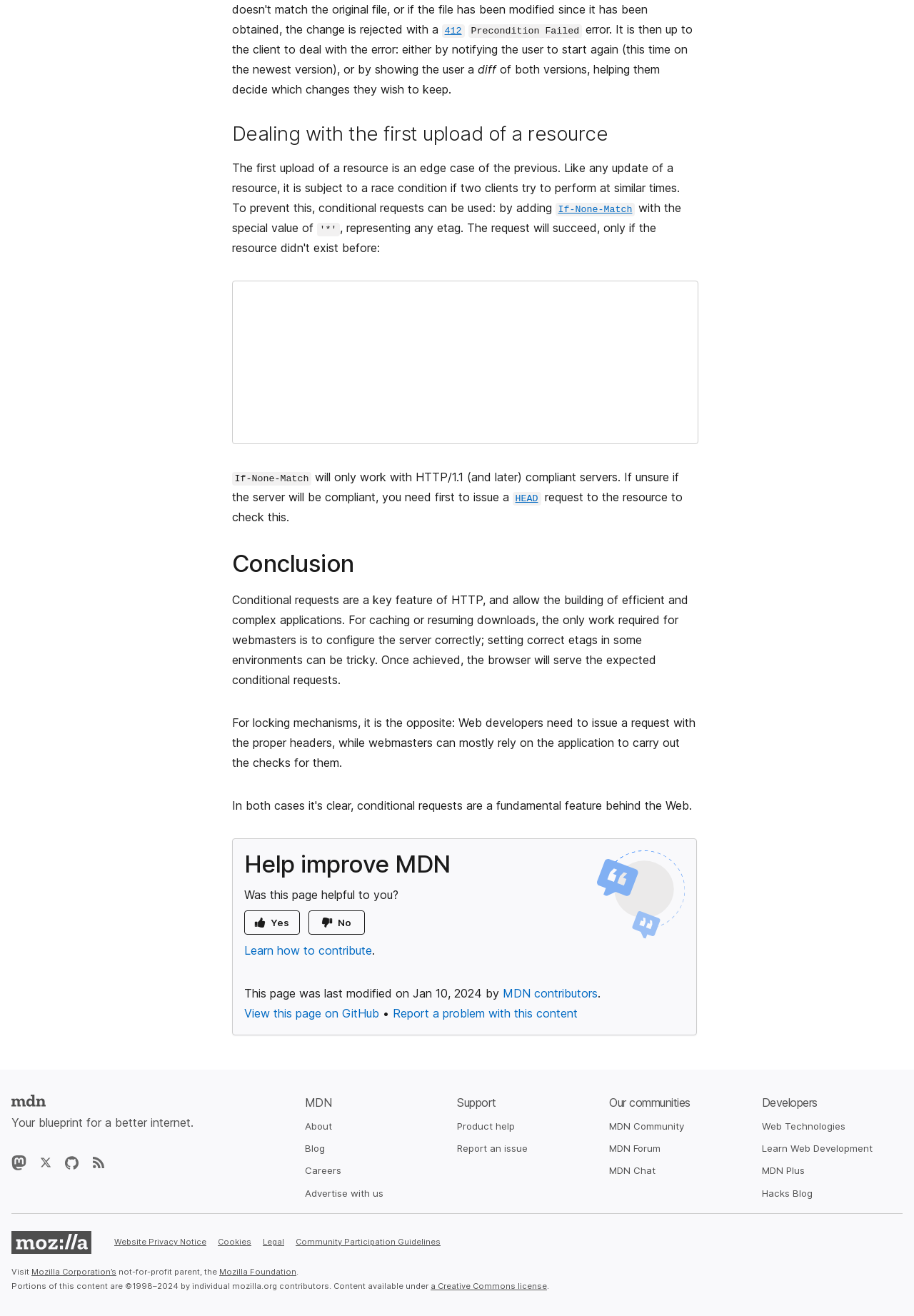What is the role of web developers in locking mechanisms? Observe the screenshot and provide a one-word or short phrase answer.

Issue requests with proper headers